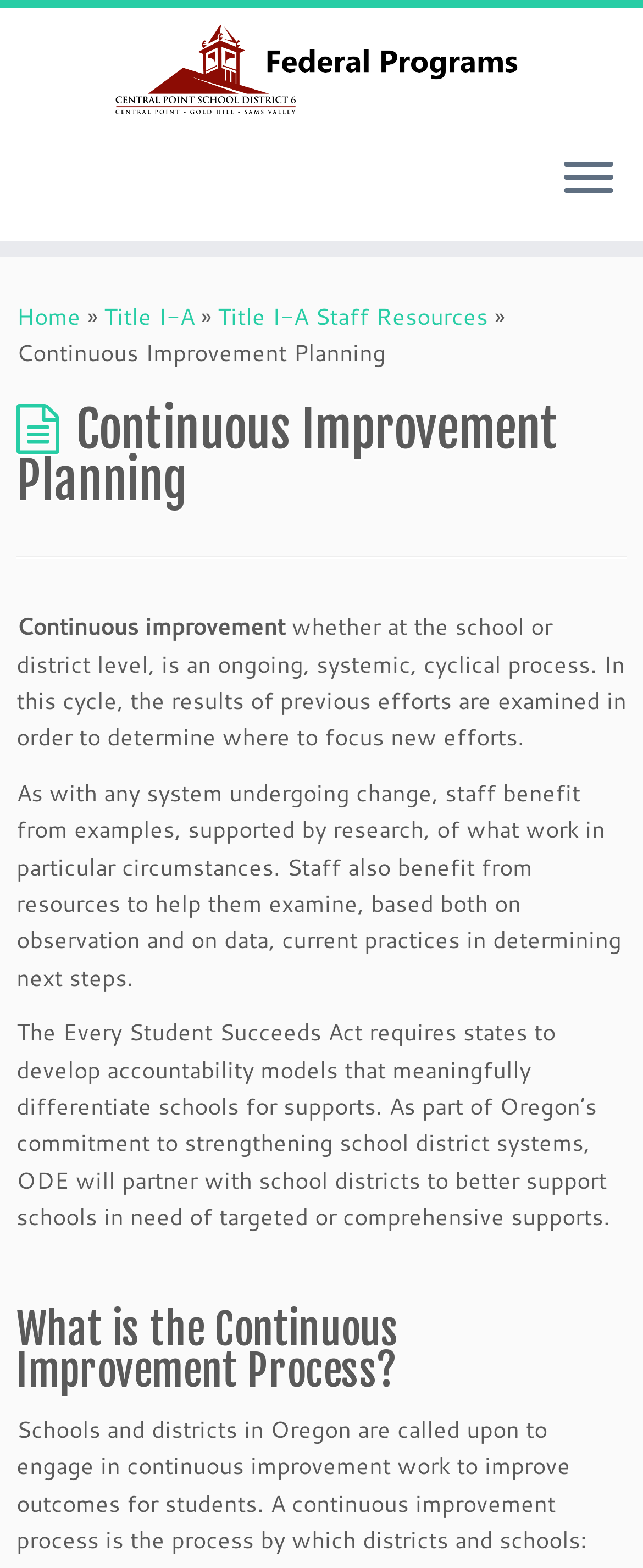From the webpage screenshot, predict the bounding box coordinates (top-left x, top-left y, bottom-right x, bottom-right y) for the UI element described here: title="Federal Programs | Federal Programs"

[0.0, 0.016, 1.0, 0.072]